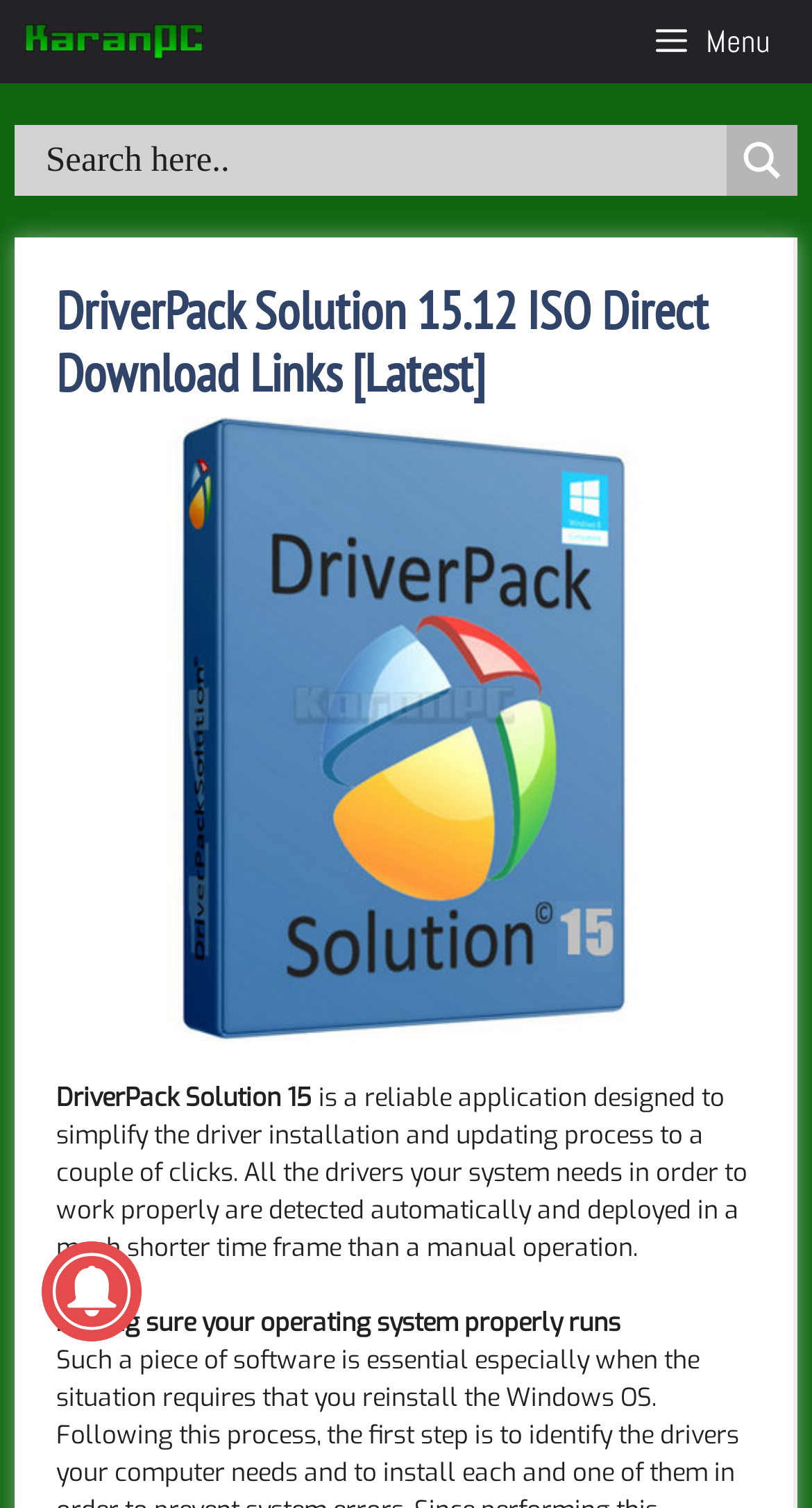Given the element description: "aria-label="Search magnifier button"", predict the bounding box coordinates of this UI element. The coordinates must be four float numbers between 0 and 1, given as [left, top, right, bottom].

[0.895, 0.083, 0.982, 0.13]